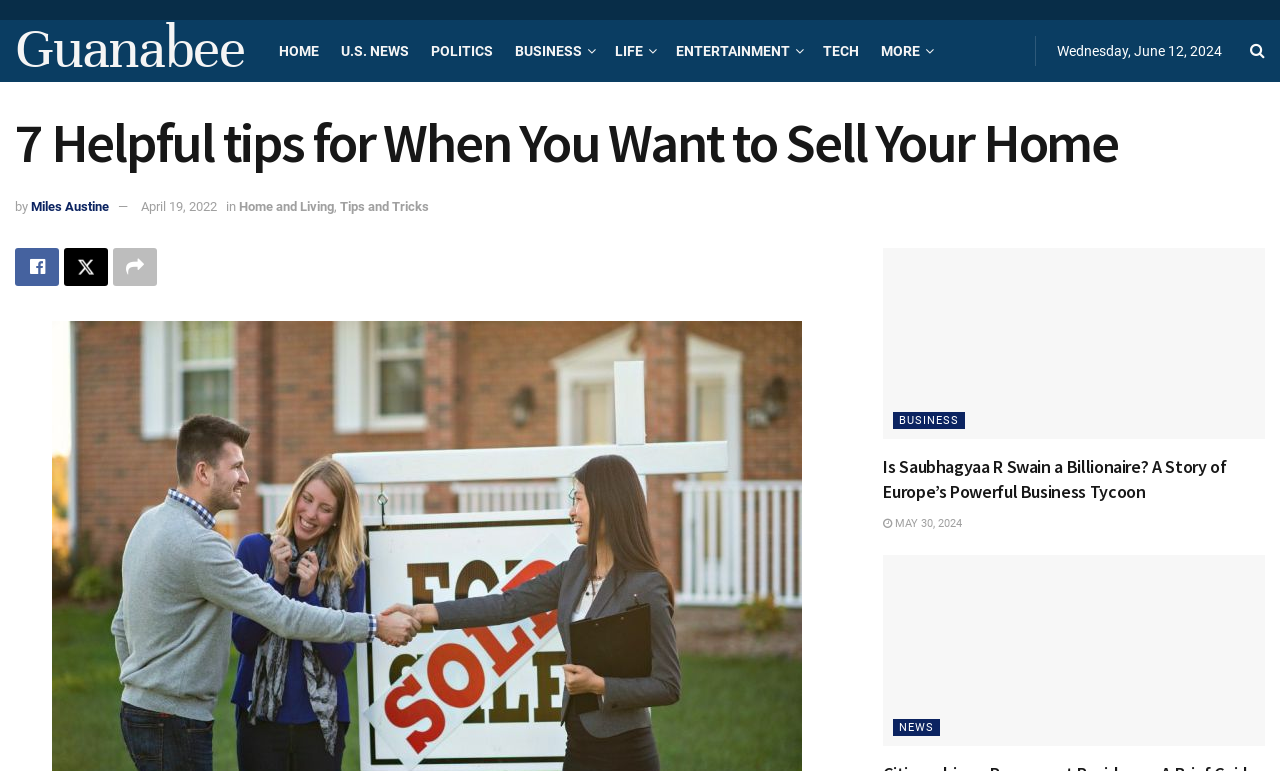Identify the bounding box coordinates of the region that needs to be clicked to carry out this instruction: "Read the article about Citizenship vs Permanent Residency". Provide these coordinates as four float numbers ranging from 0 to 1, i.e., [left, top, right, bottom].

[0.69, 0.72, 0.988, 0.967]